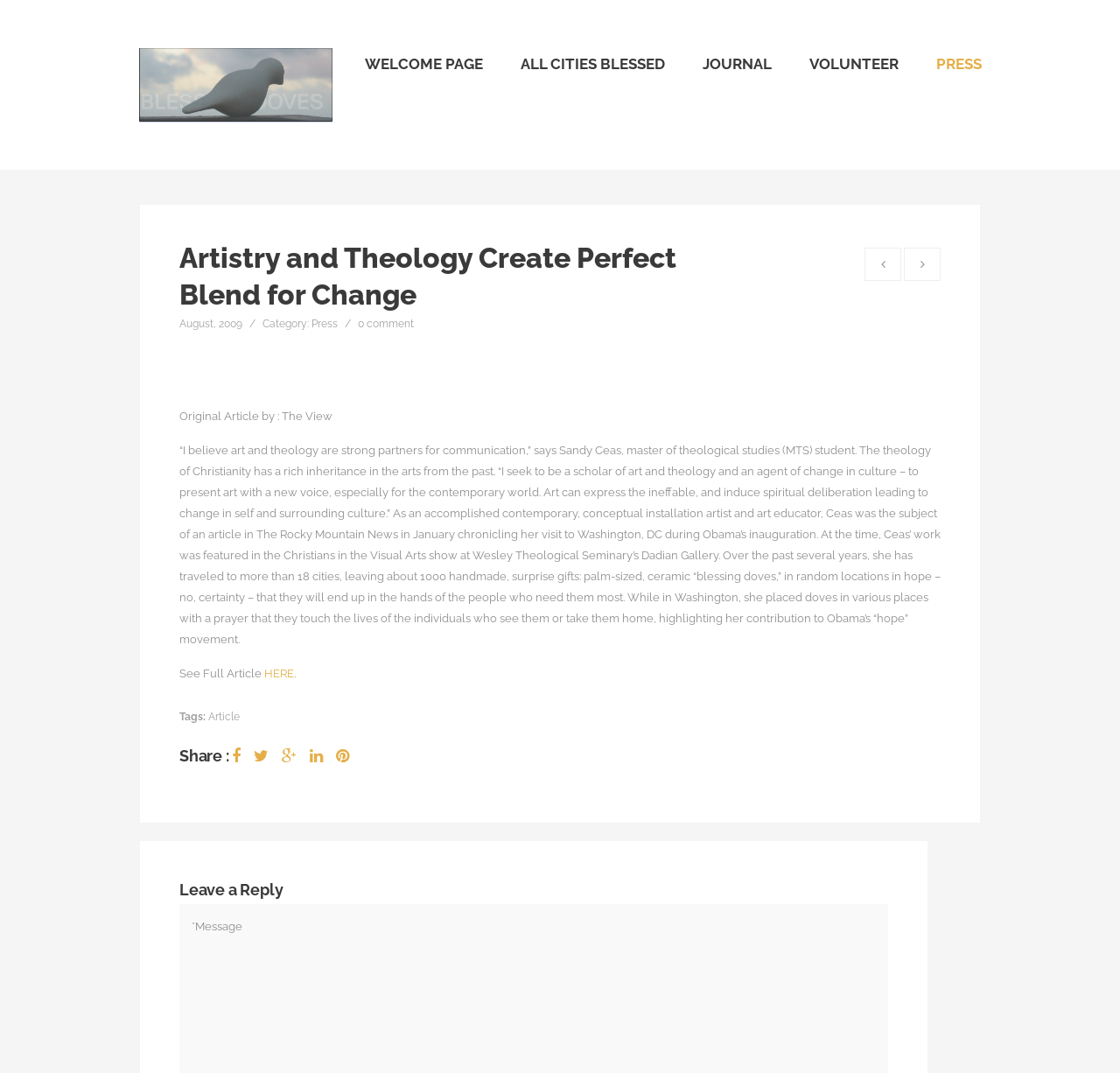Kindly determine the bounding box coordinates for the area that needs to be clicked to execute this instruction: "Leave a reply to this article".

[0.16, 0.816, 0.253, 0.843]